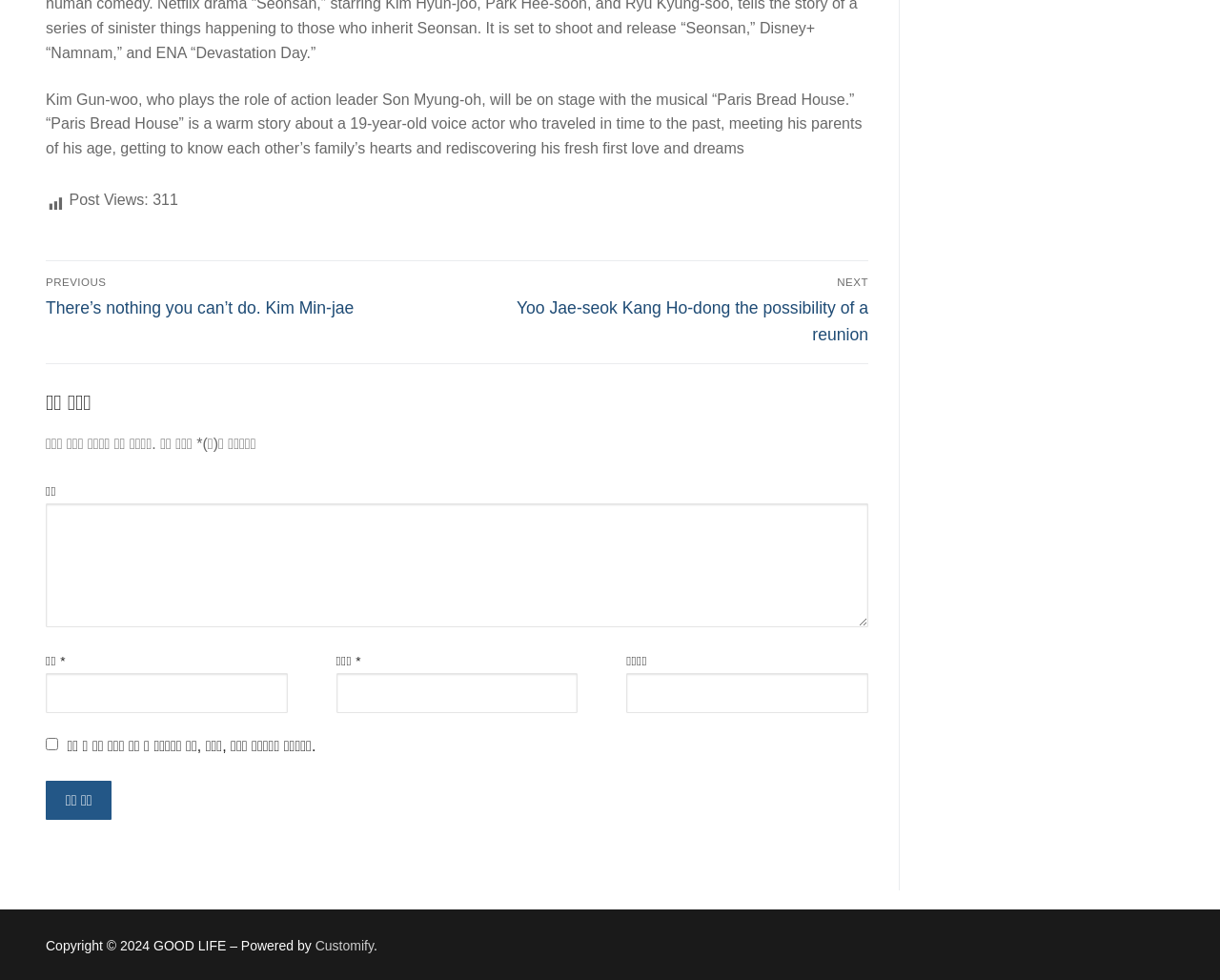Answer the question with a brief word or phrase:
What is the title of the musical mentioned in the article?

Paris Bread House